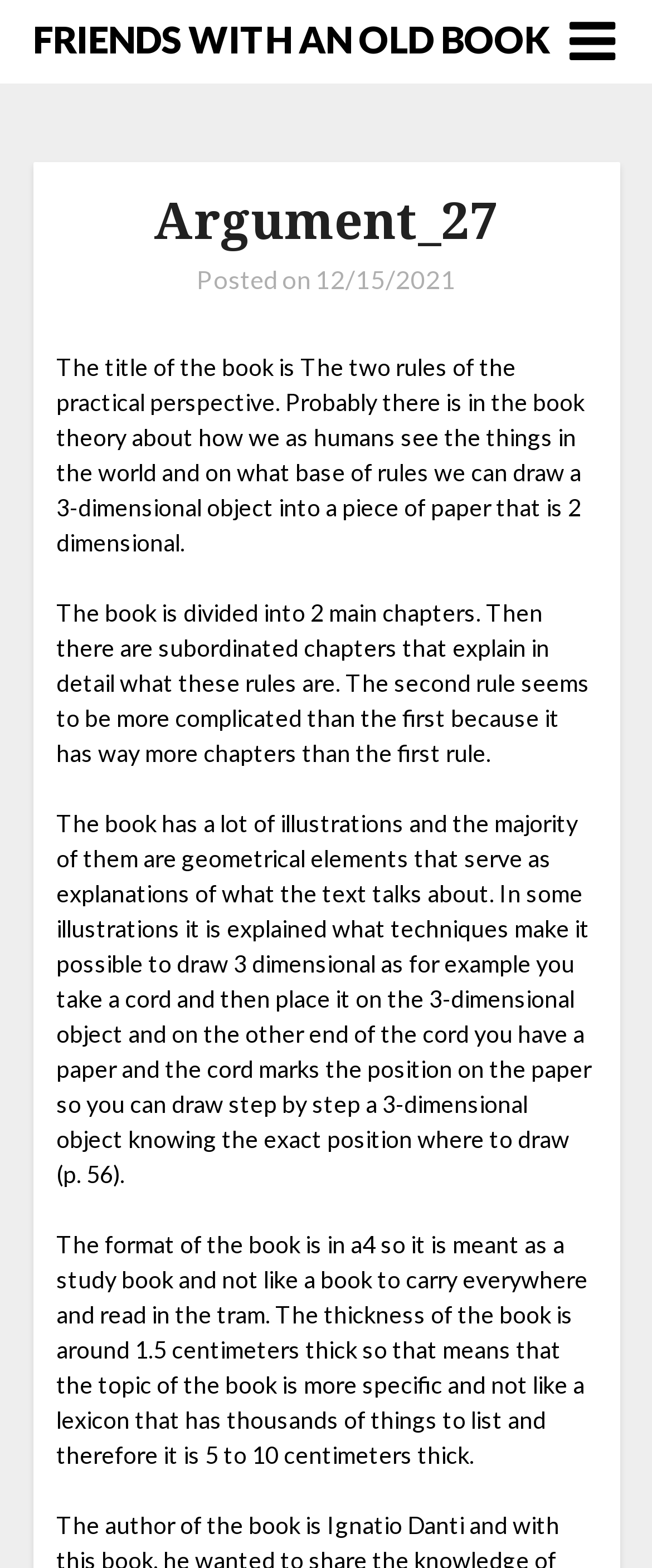Use the information in the screenshot to answer the question comprehensively: What is the format of the book?

The answer can be found in the paragraph that describes the book's physical characteristics, which states 'The format of the book is in a4 so it is meant as a study book and not like a book to carry everywhere and read in the tram.'